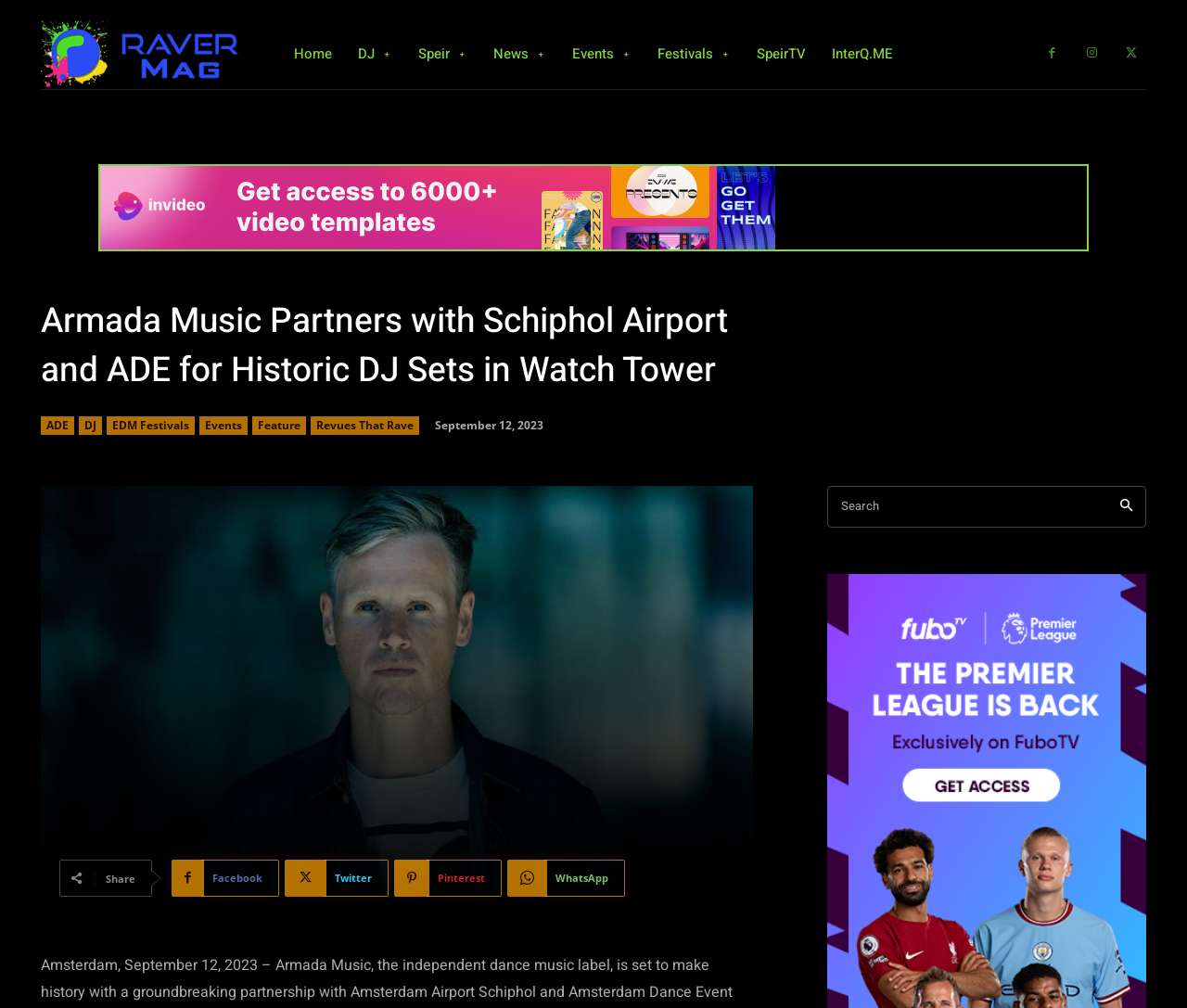Please specify the bounding box coordinates in the format (top-left x, top-left y, bottom-right x, bottom-right y), with all values as floating point numbers between 0 and 1. Identify the bounding box of the UI element described by: parent_node: Search aria-label="Search"

[0.932, 0.482, 0.966, 0.523]